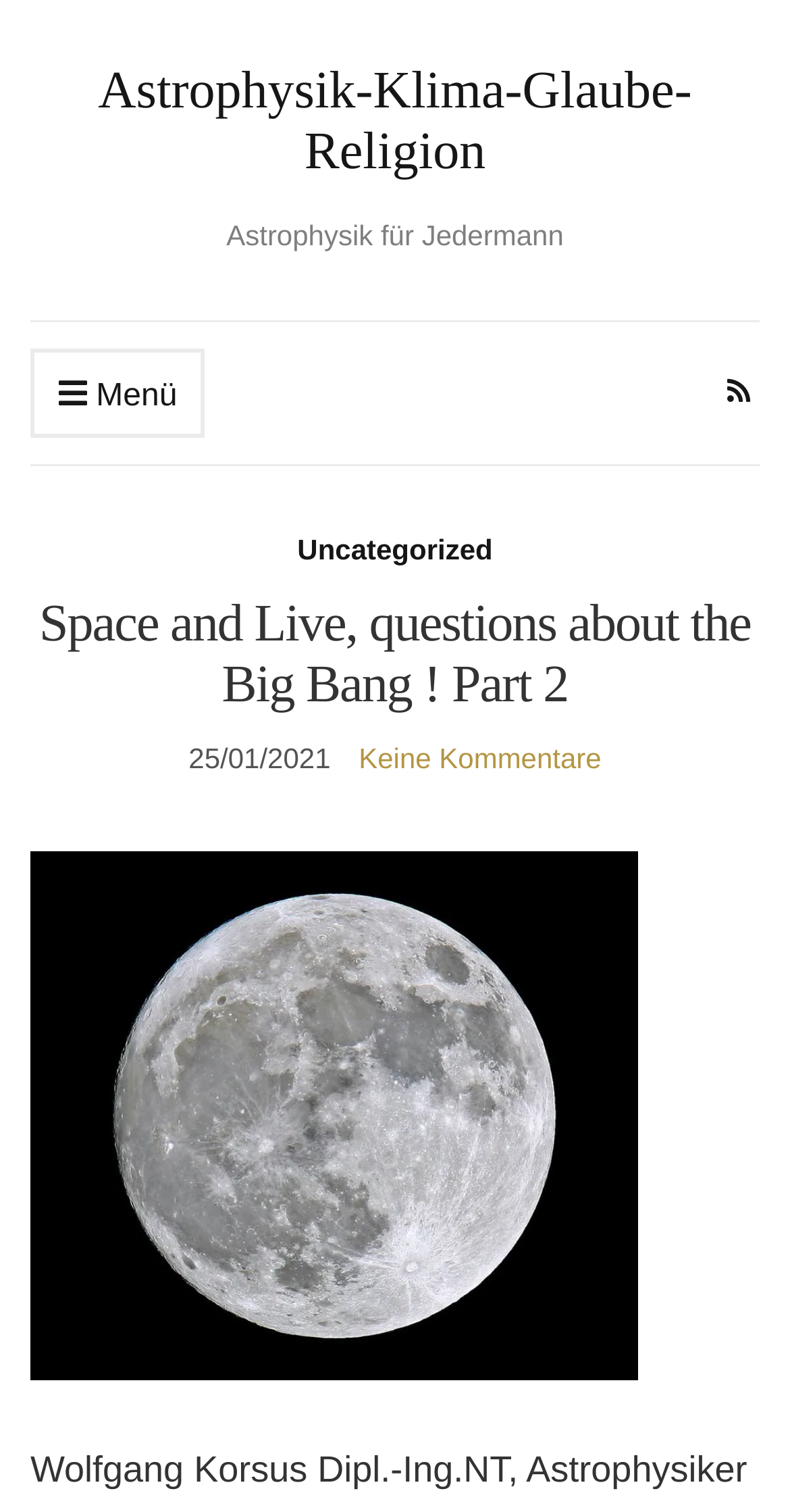What is the principal heading displayed on the webpage?

Space and Live, questions about the Big Bang ! Part 2